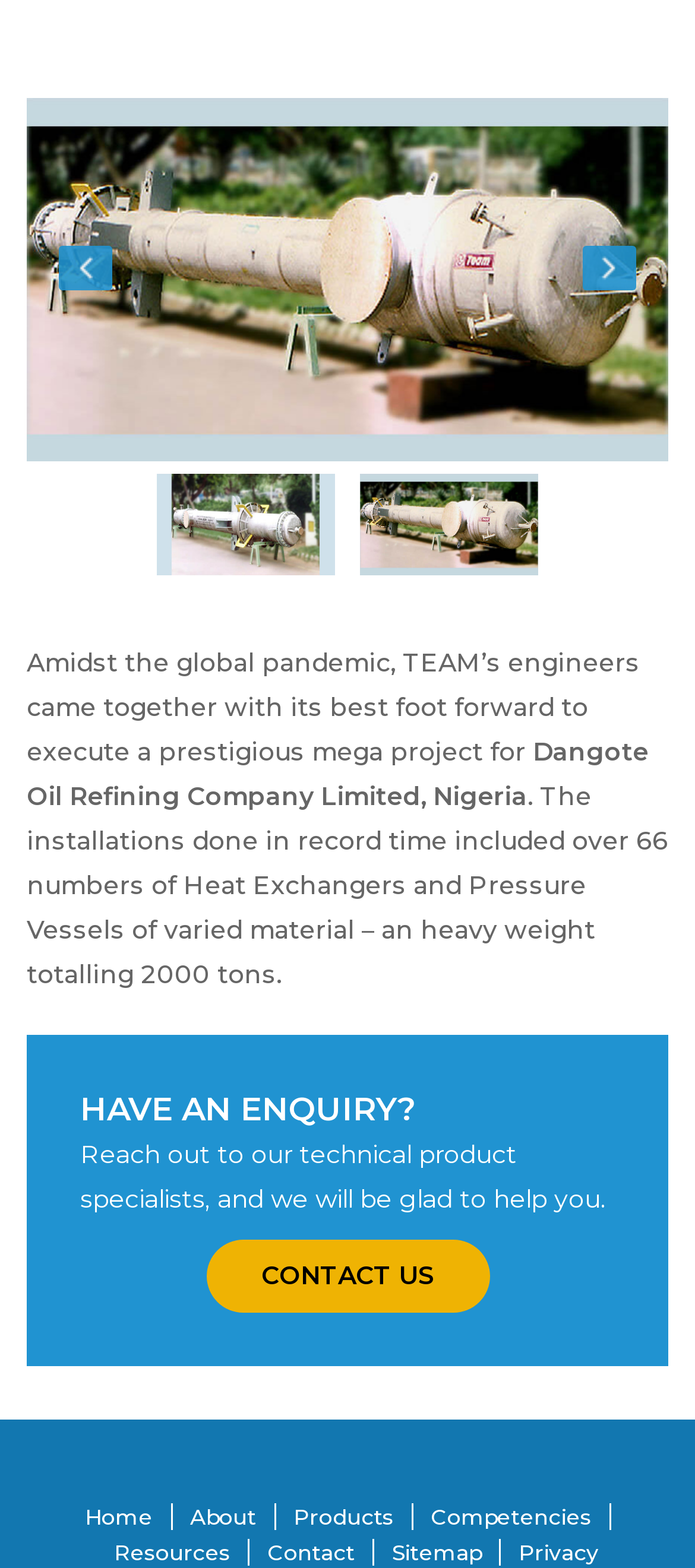Please answer the following question using a single word or phrase: 
What is the purpose of the 'CONTACT US' link?

To reach out to technical product specialists